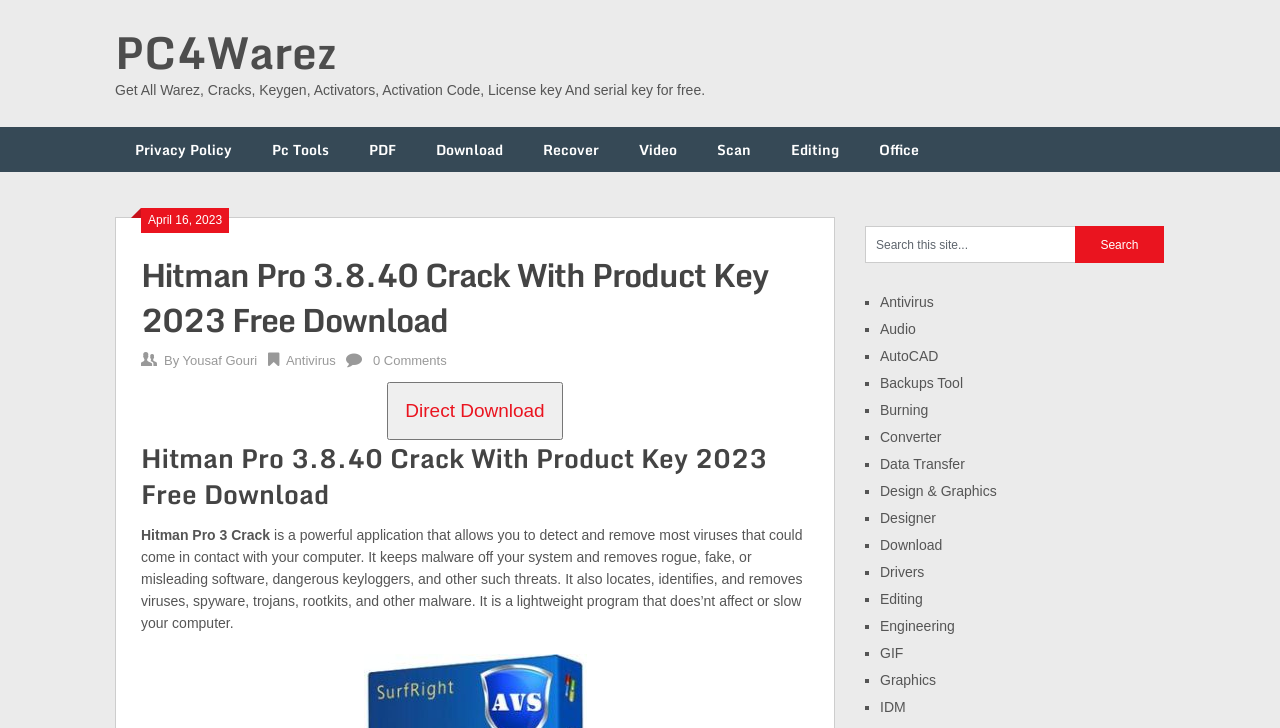Using the information from the screenshot, answer the following question thoroughly:
What is the category of the 'AutoCAD' link?

The 'AutoCAD' link is categorized under 'Design & Graphics', which can be found by tracing the link back to its parent element, a list marker, and then to its sibling elements, which reveal the category.